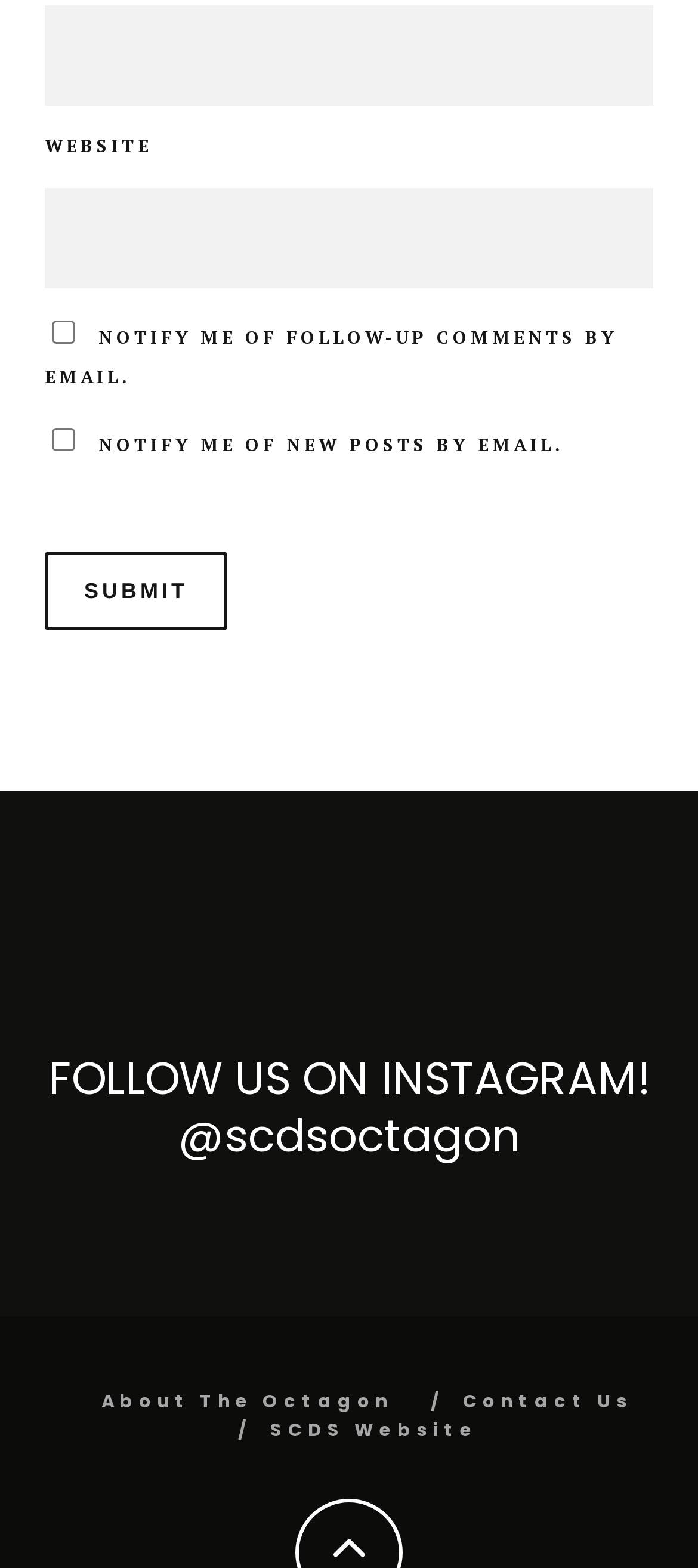How many links are at the bottom of the webpage?
Kindly give a detailed and elaborate answer to the question.

There are three links at the bottom of the webpage, namely 'About The Octagon', 'Contact Us', and 'SCDS Website'.